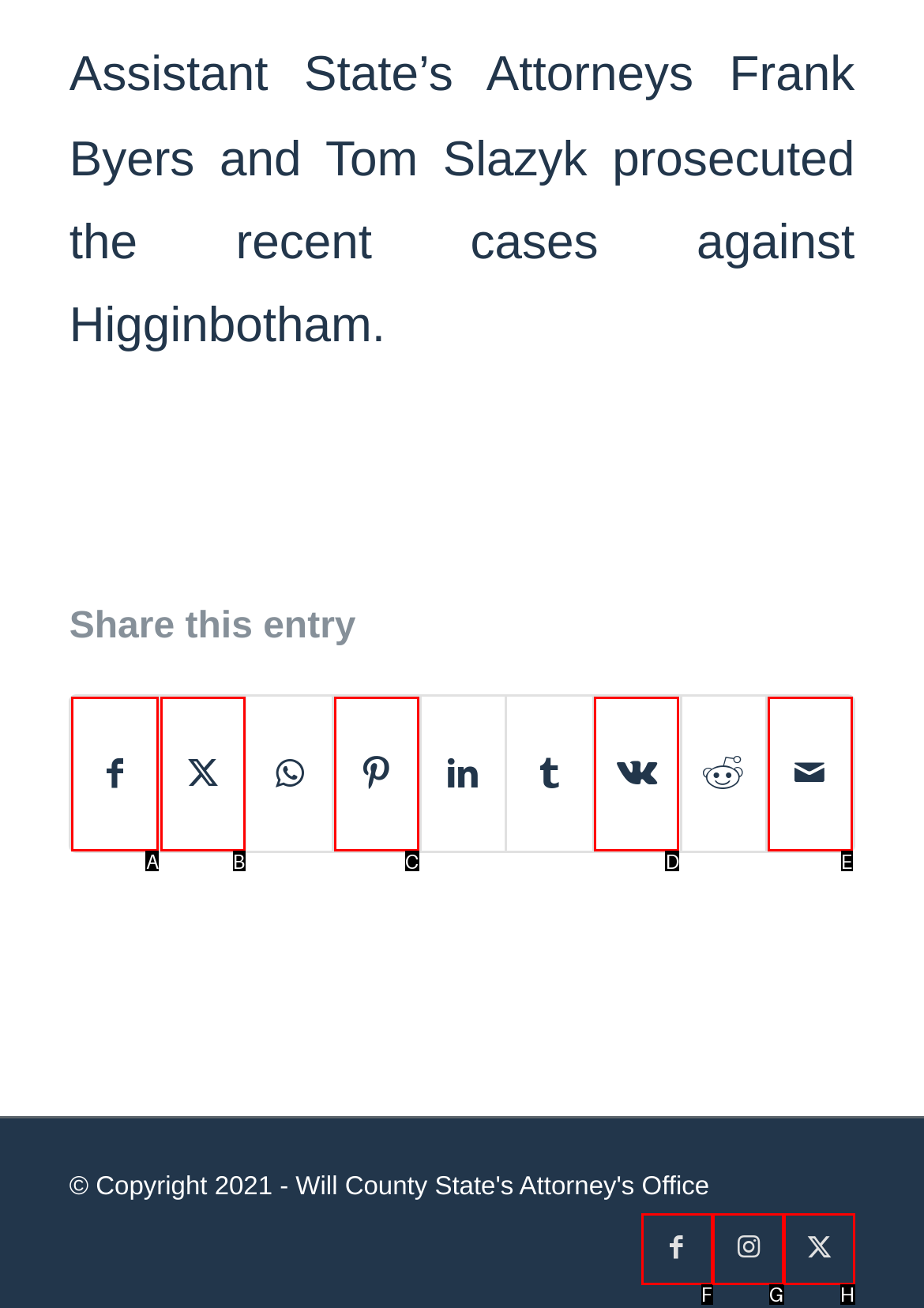Identify the letter of the UI element that corresponds to: Facebook
Respond with the letter of the option directly.

F